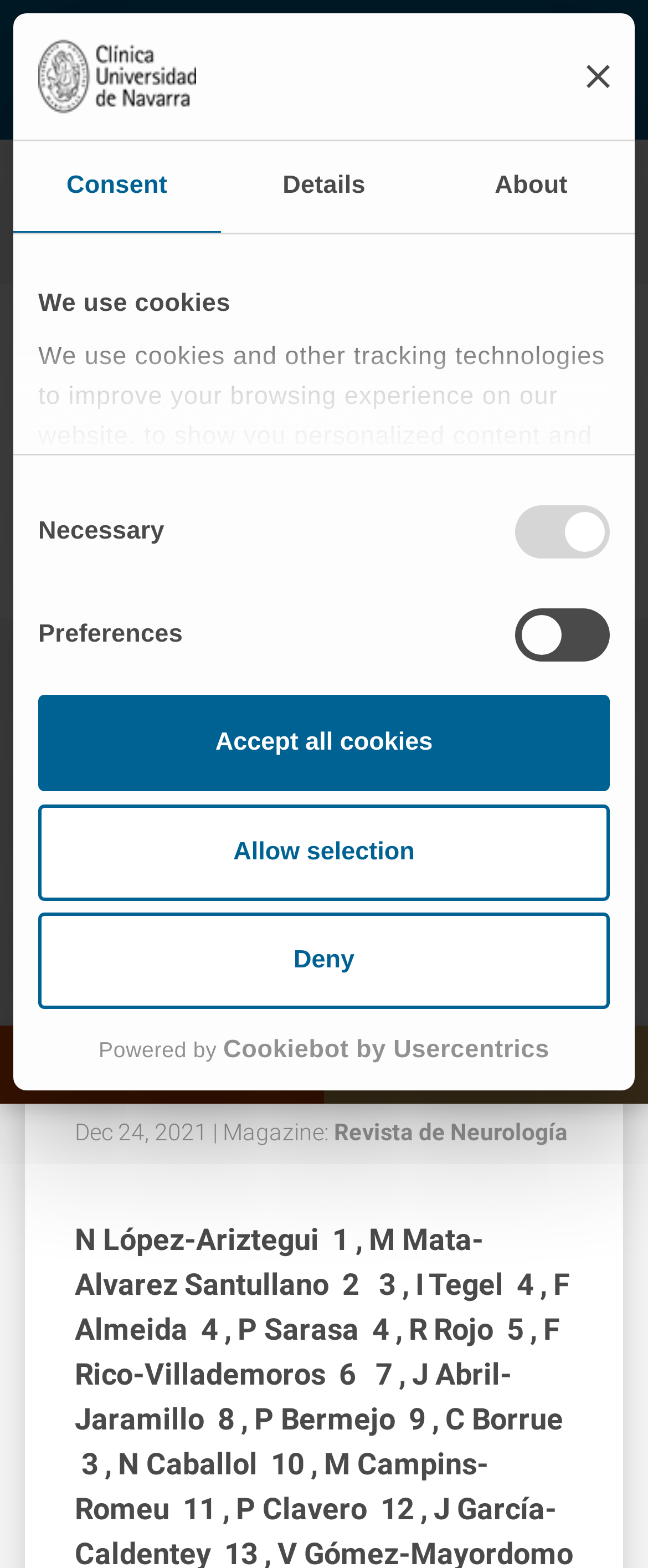Find the bounding box coordinates for the area that should be clicked to accomplish the instruction: "Go to the Home page".

[0.038, 0.116, 0.123, 0.133]